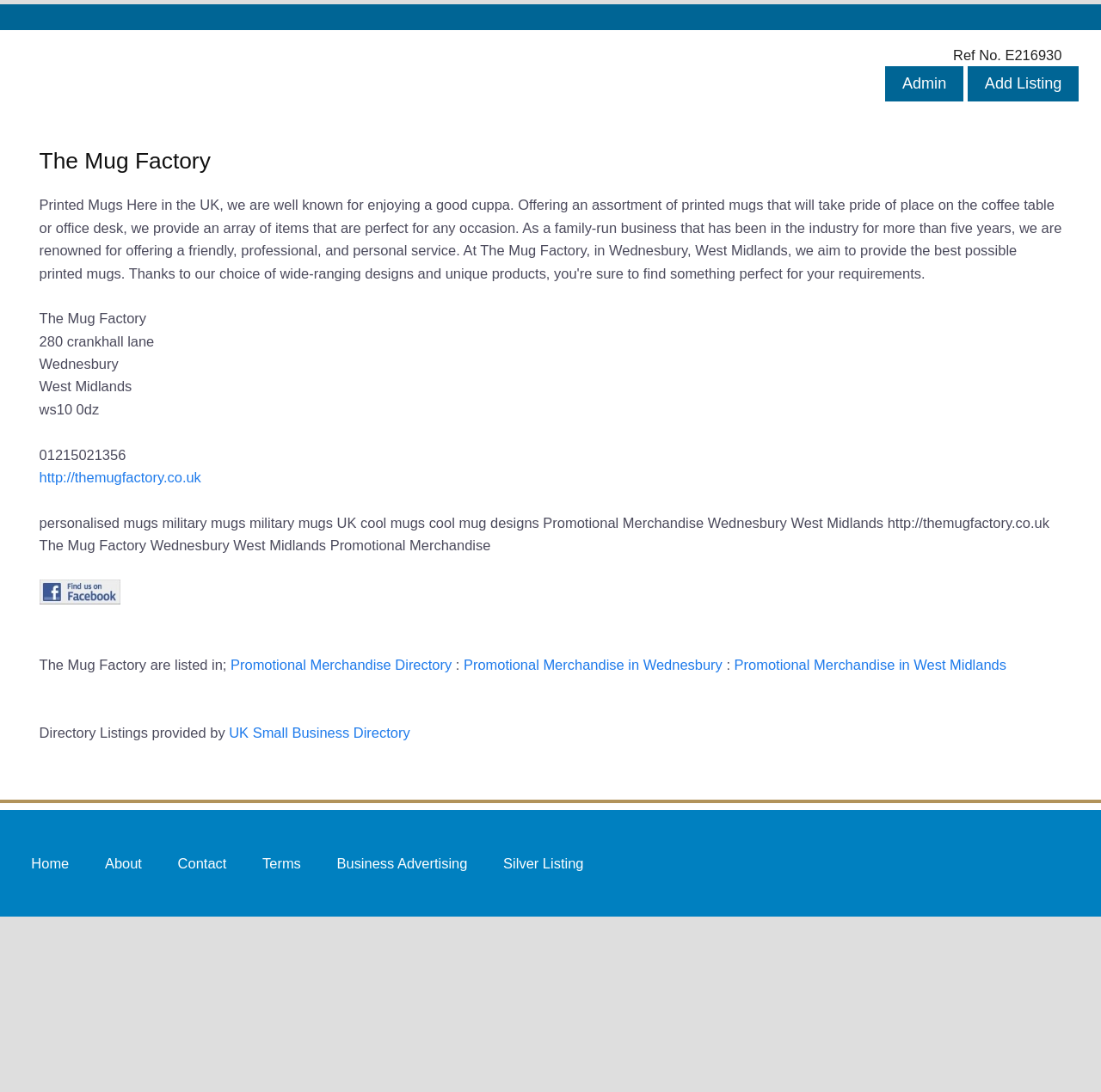Please use the details from the image to answer the following question comprehensively:
What social media platform can The Mug Factory be found on?

I found this by looking at the link element that contains the text 'find The Mug Factory on facebook', which suggests that The Mug Factory has a presence on Facebook.